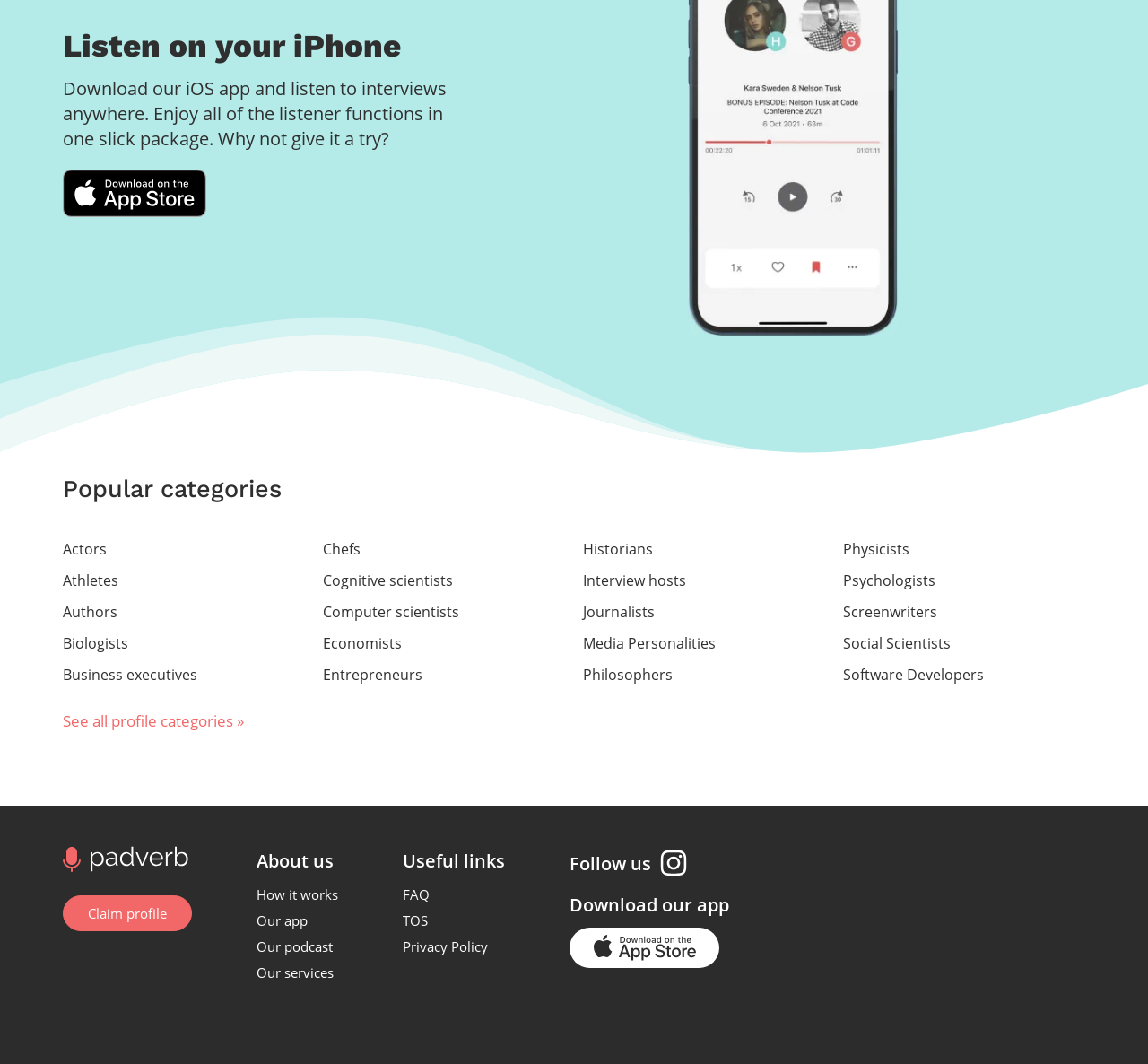Specify the bounding box coordinates of the element's region that should be clicked to achieve the following instruction: "View Actors' profiles". The bounding box coordinates consist of four float numbers between 0 and 1, in the format [left, top, right, bottom].

[0.055, 0.503, 0.266, 0.529]